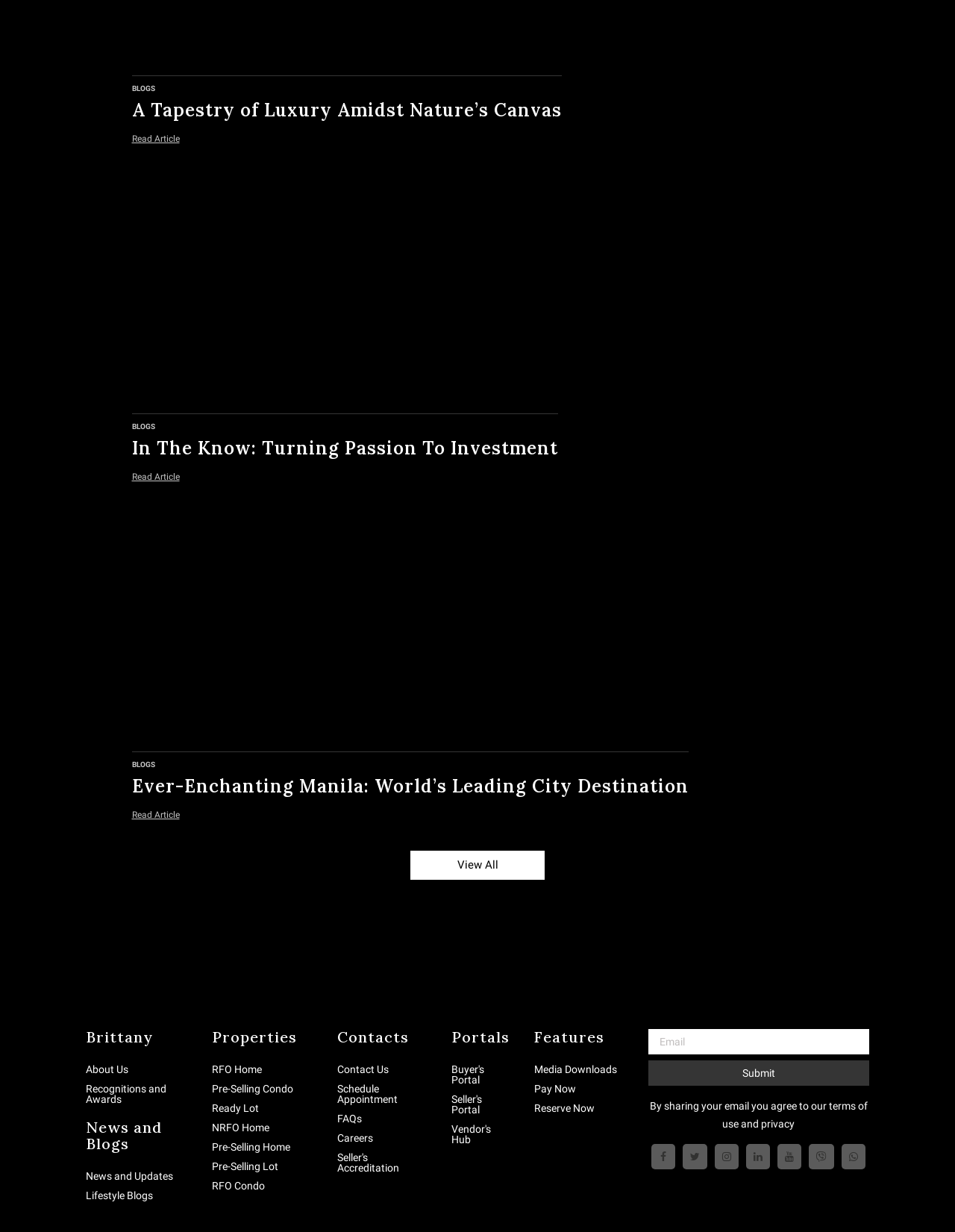From the element description: "Read Article", extract the bounding box coordinates of the UI element. The coordinates should be expressed as four float numbers between 0 and 1, in the order [left, top, right, bottom].

[0.138, 0.658, 0.721, 0.665]